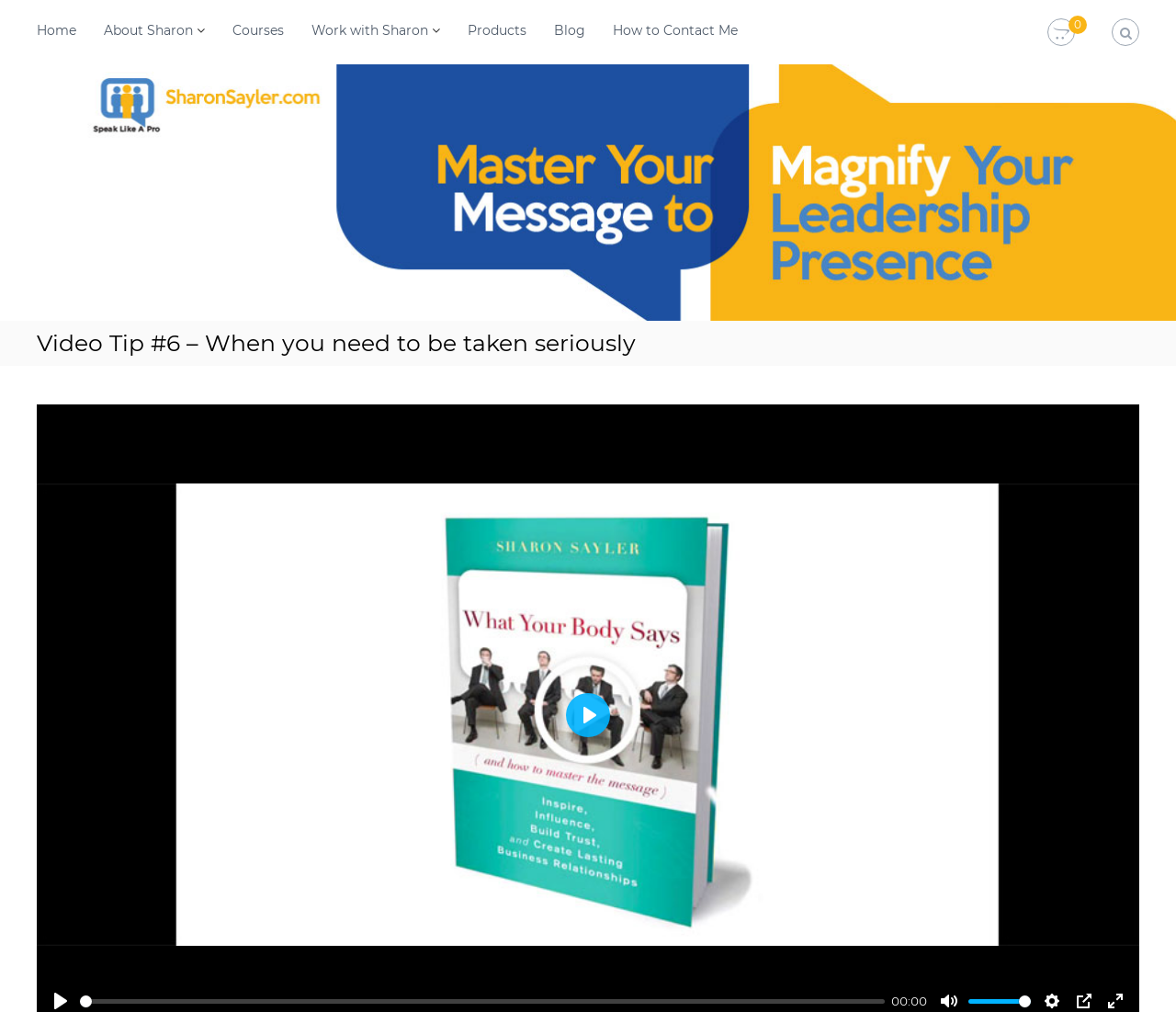Please specify the bounding box coordinates of the element that should be clicked to execute the given instruction: 'Visit the 'About Sharon' page'. Ensure the coordinates are four float numbers between 0 and 1, expressed as [left, top, right, bottom].

[0.088, 0.022, 0.164, 0.038]